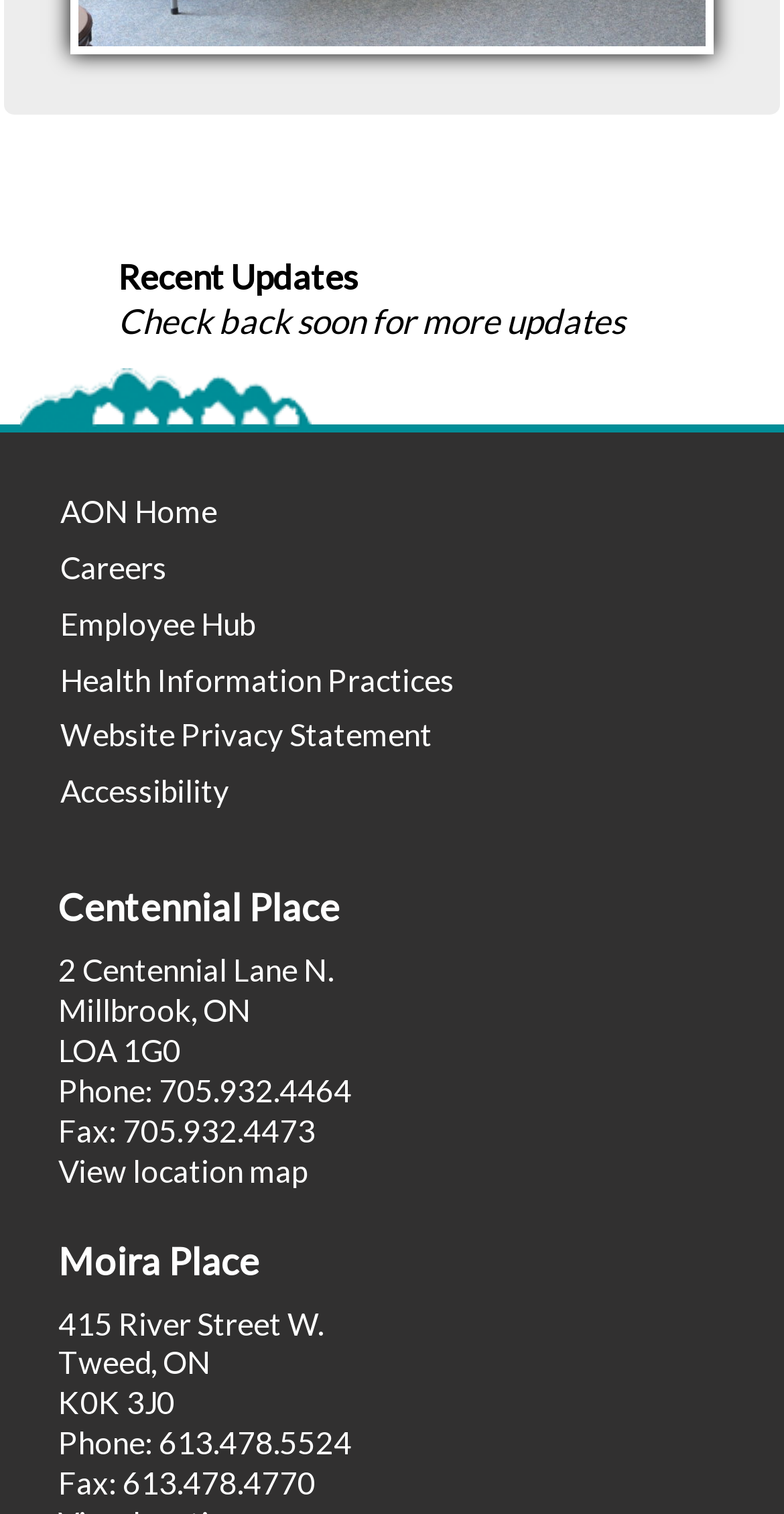Identify the bounding box coordinates of the part that should be clicked to carry out this instruction: "go to Employee Hub".

[0.077, 0.399, 0.326, 0.423]